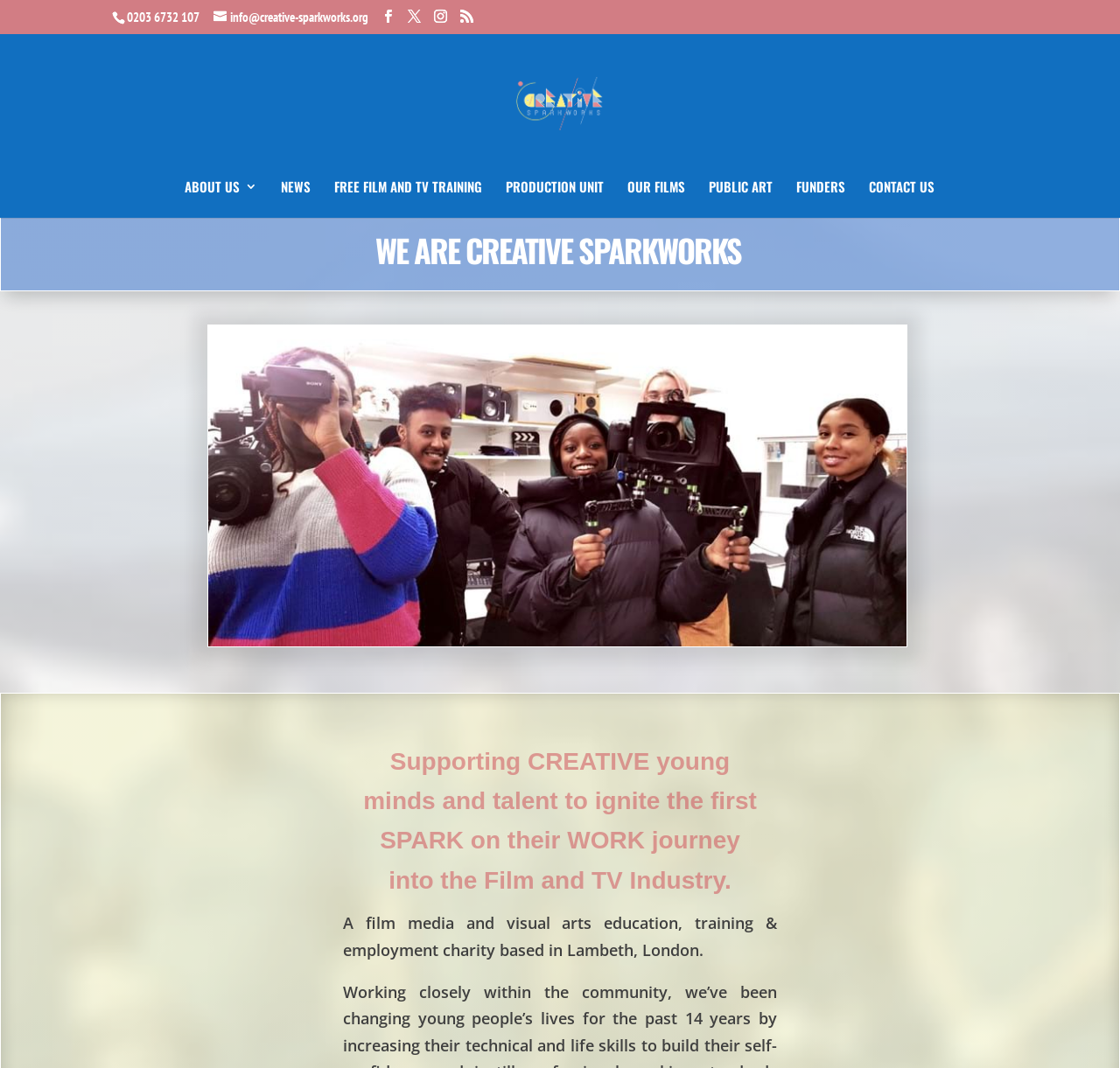Describe every aspect of the webpage comprehensively.

The webpage is about Creative Sparkworks, a registered charity that focuses on film with health in mind. At the top left, there is a phone number "0203 6732 107" and an email address "info@creative-sparkworks.org" with an envelope icon. To the right of the email address, there are five social media icons. Below these elements, there is a logo of Creative Sparkworks with the text "Creative Sparkworks" next to it.

The main navigation menu is located below the logo, with seven links: "ABOUT US 3", "NEWS", "FREE FILM AND TV TRAINING", "PRODUCTION UNIT", "OUR FILMS", "PUBLIC ART", and "FUNDERS", followed by "CONTACT US" at the far right. 

Below the navigation menu, there is a heading "WE ARE CREATIVE SPARKWORKS" in the center. To the left of the heading, there is a large image that takes up most of the width of the page. Below the heading, there is a paragraph of text that describes the charity's mission, which is to support creative young minds and talent in the film and TV industry. 

At the bottom of the page, there is another paragraph of text that provides more information about the charity, stating that it is a film media and visual arts education, training, and employment charity based in Lambeth, London.